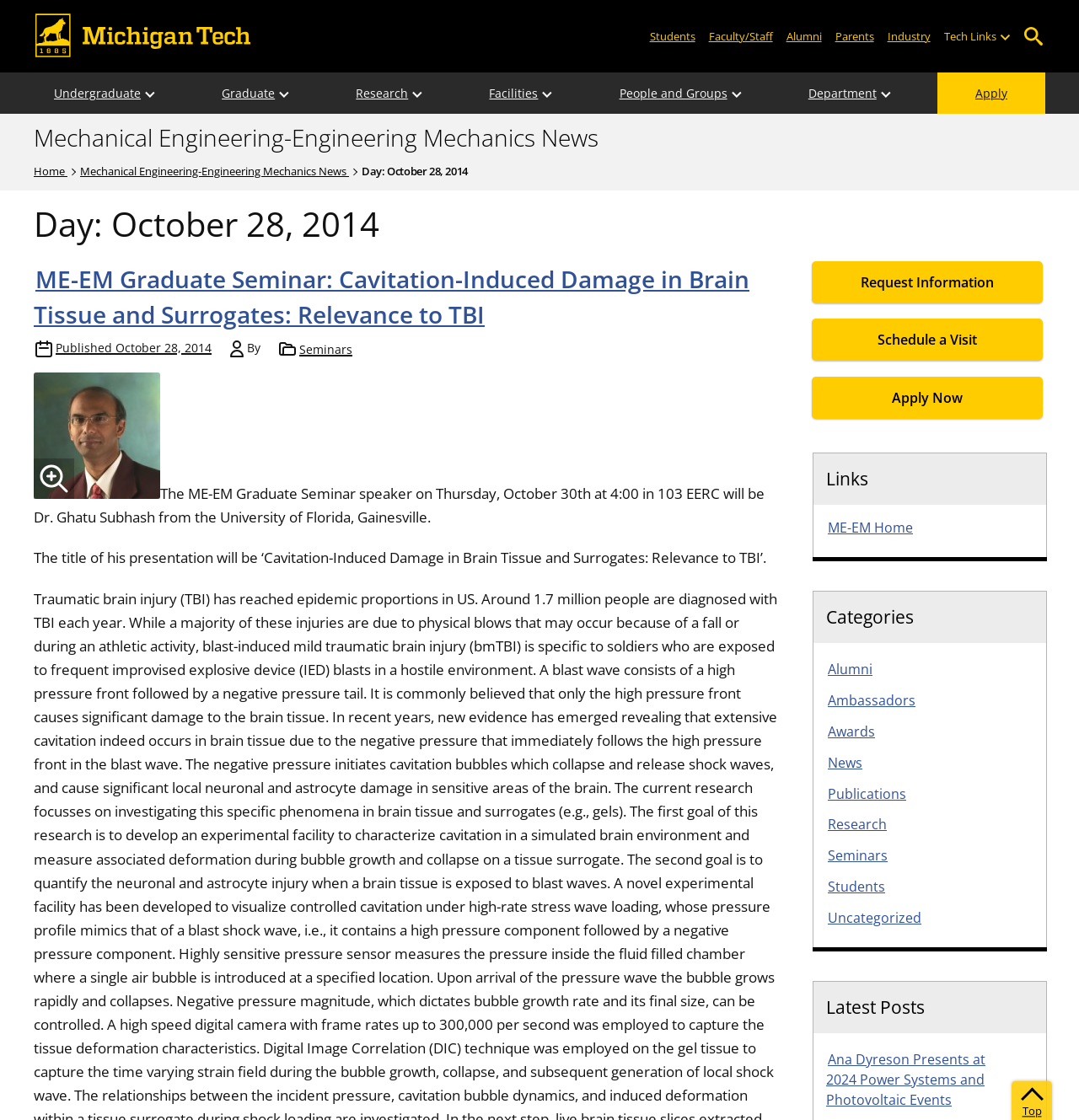Please find the bounding box coordinates of the section that needs to be clicked to achieve this instruction: "View the 'ME-EM Graduate Seminar' post".

[0.031, 0.233, 0.723, 0.296]